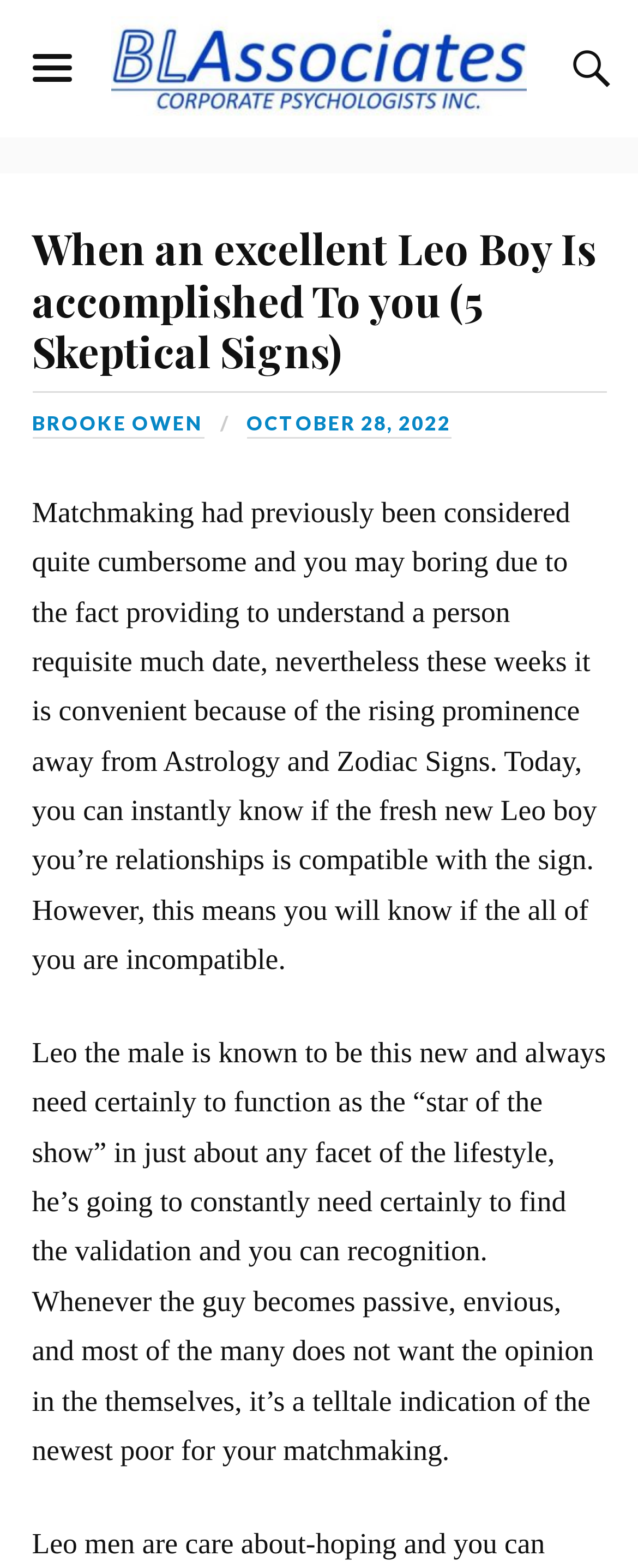Articulate a detailed summary of the webpage's content and design.

The webpage appears to be an article or blog post about relationships and astrology, specifically focusing on Leo boys. At the top left of the page, there is a logo or image of "BL Associates" with a corresponding link. Below this, there is a heading that matches the title of the webpage, "When an excellent Leo Boy Is accomplished To you (5 Skeptical Signs)". 

To the right of the heading, there are two links, one for "BROOKE OWEN" and another for the date "OCTOBER 28, 2022". The main content of the page is divided into two paragraphs of text. The first paragraph discusses how matchmaking has become more convenient due to the rising prominence of astrology and zodiac signs, allowing individuals to quickly determine compatibility with their partners. 

The second paragraph describes the characteristics of Leo males, stating that they need to be the center of attention and require validation and recognition. It also mentions that when they become passive, envious, and insecure, it may be a sign of problems in the relationship. Overall, the webpage appears to be providing advice or insights on relationships with Leo boys based on astrological signs.